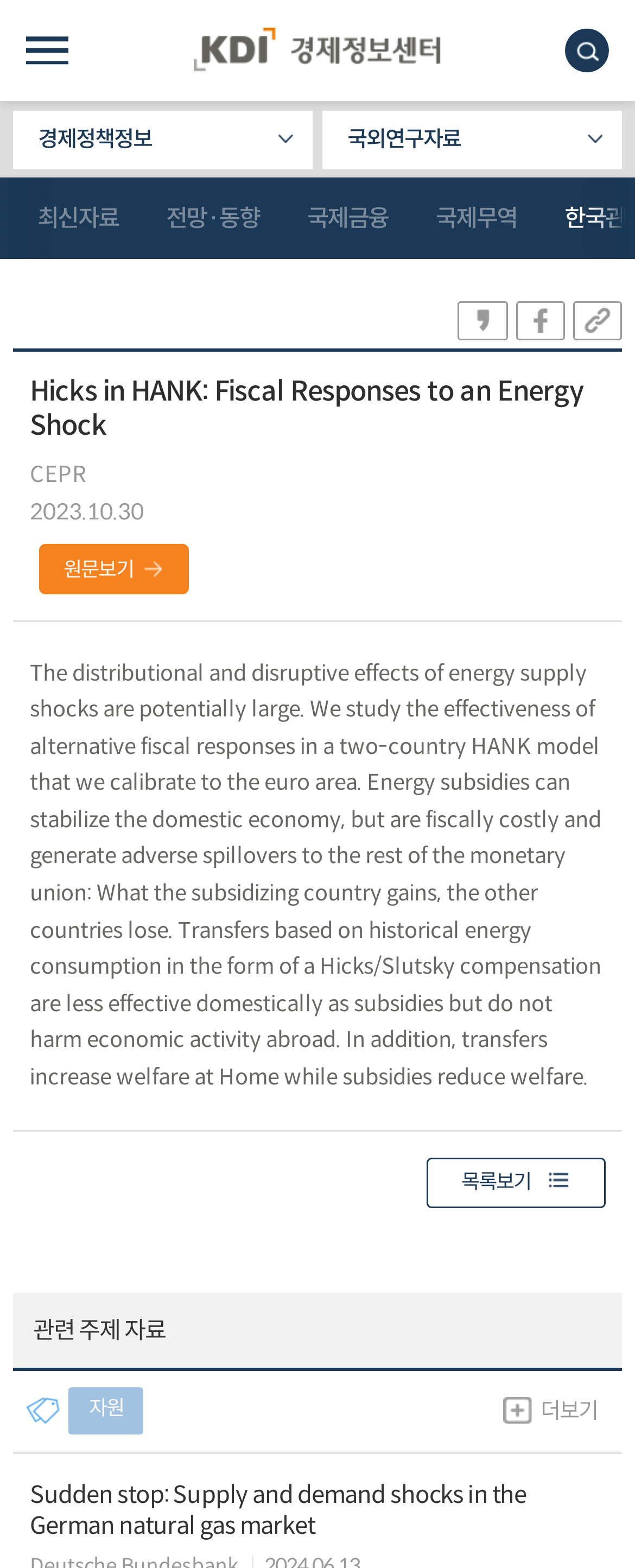What is the date of the research?
Using the image as a reference, answer the question in detail.

I found the answer by looking at the static text element that displays the date of the research, which is '2023.10.30'.